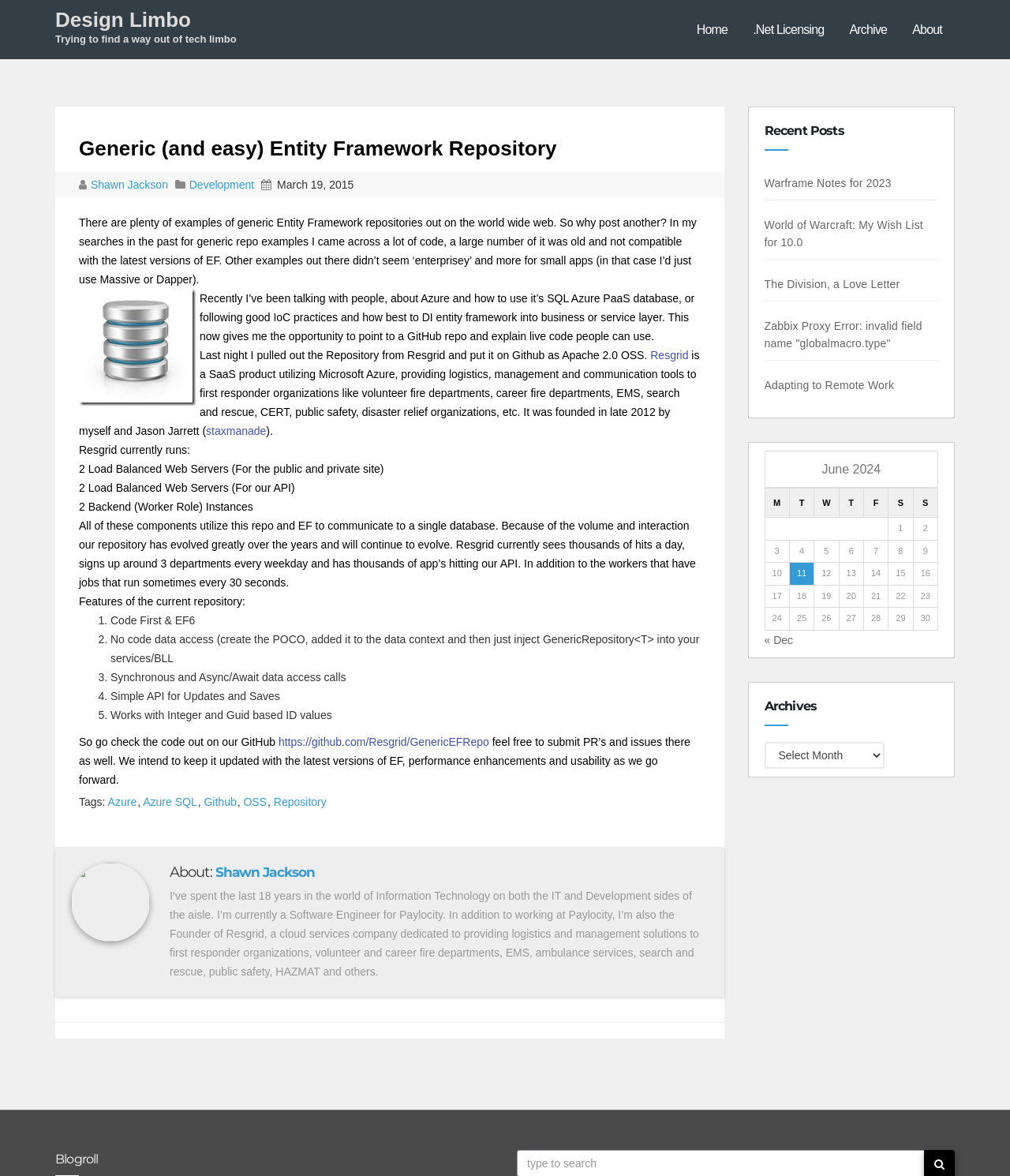Please respond to the question with a concise word or phrase:
What is the name of the repository?

Generic EF Repo